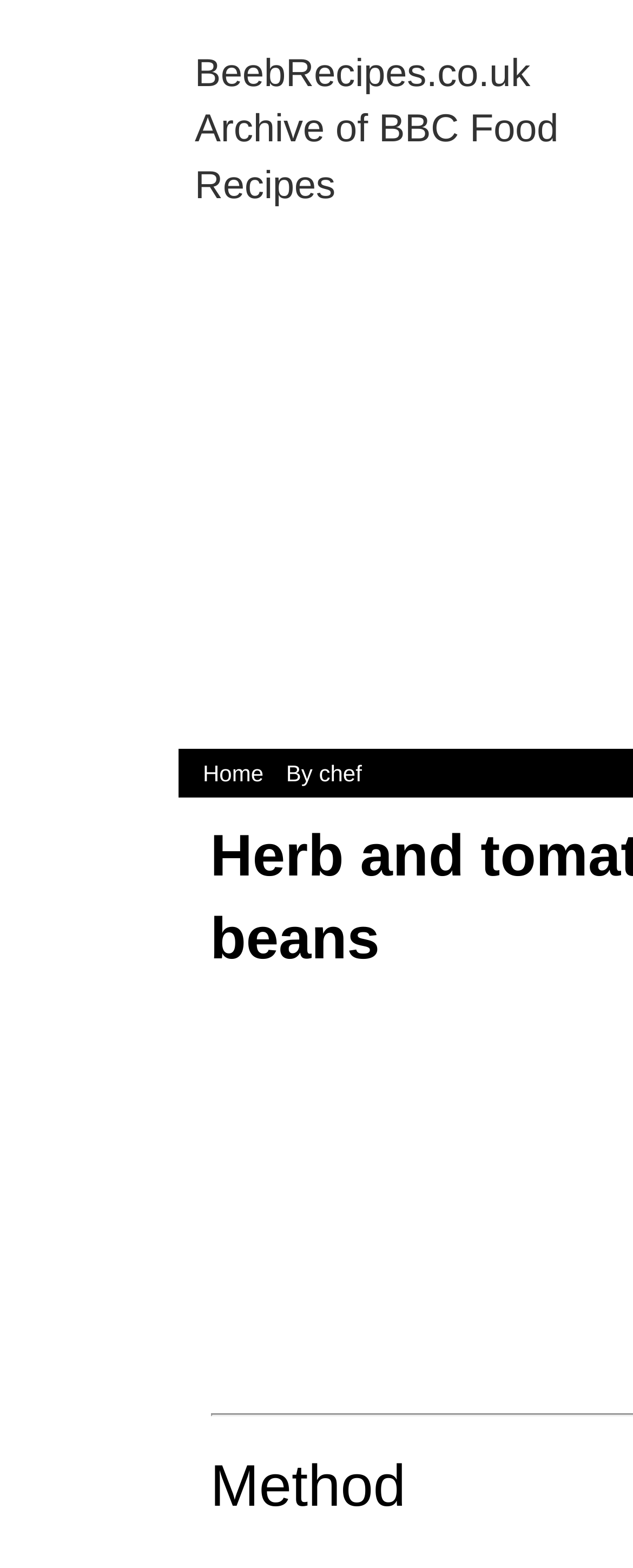Please find the bounding box for the UI element described by: "By chef".

[0.439, 0.485, 0.584, 0.501]